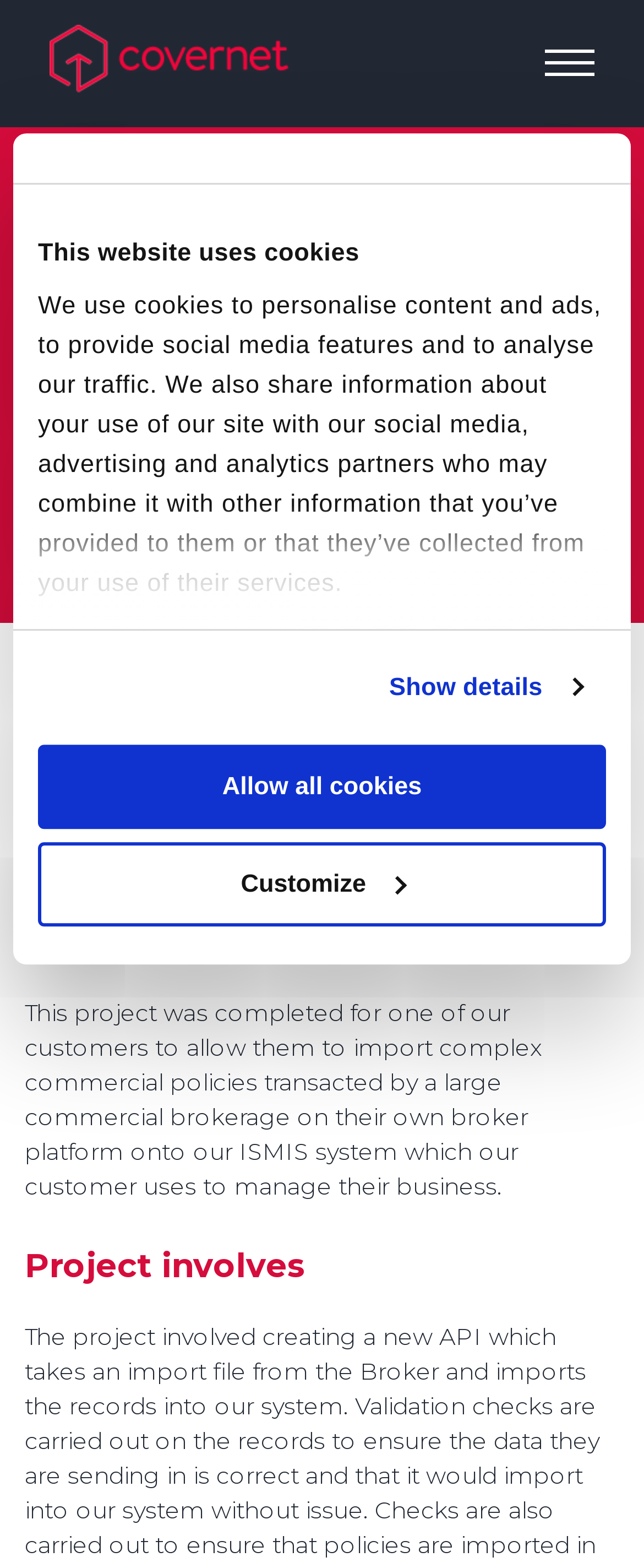What is the purpose of the project?
Look at the image and construct a detailed response to the question.

I found the purpose of the project by reading the text 'This project was completed for one of our customers to allow them to import complex commercial policies...' which is located below the heading 'Project Overview'.